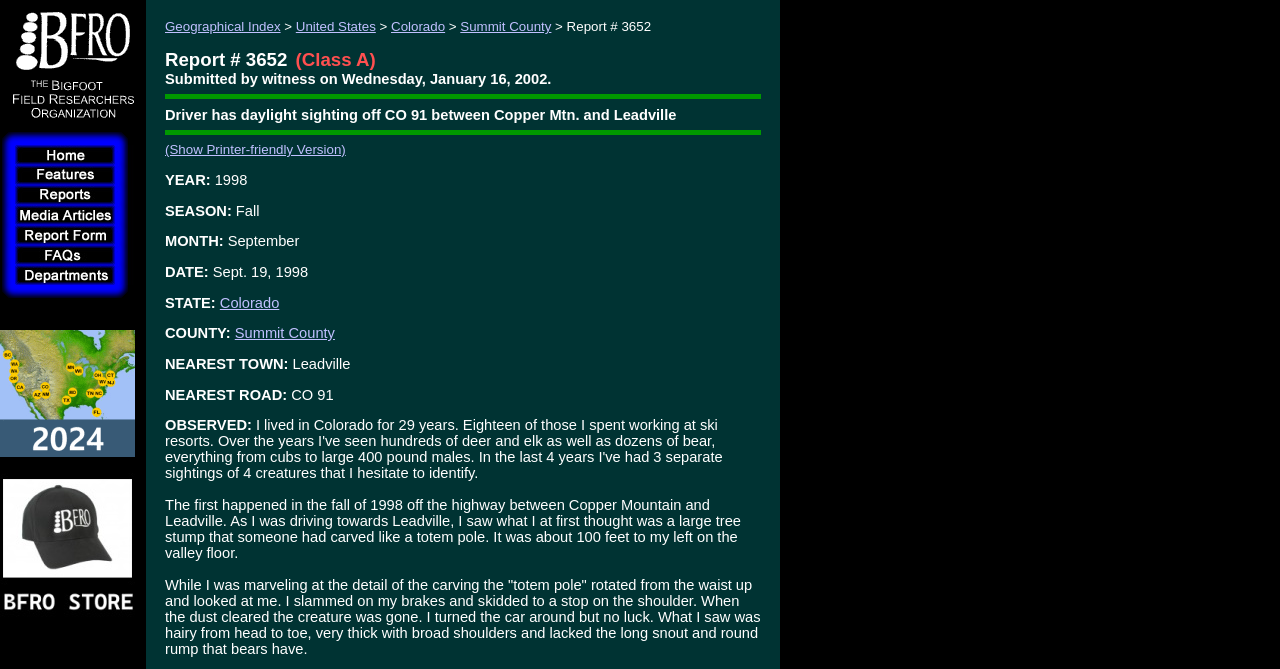What is the classification of the report?
Examine the image and provide an in-depth answer to the question.

I found the answer by looking at the report details section of the webpage, where it mentions 'Report # 3652 (Class A)'. The classification is mentioned in parentheses.